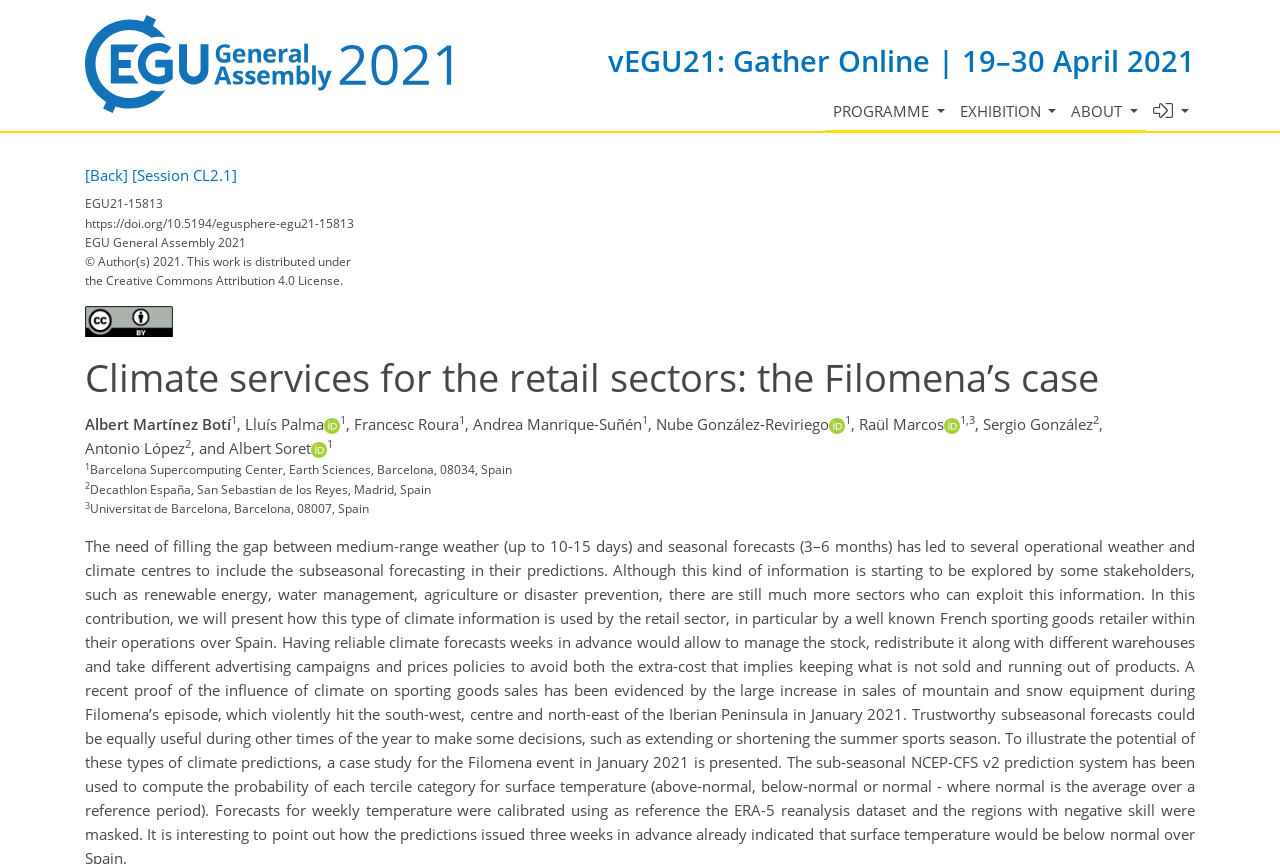Please look at the image and answer the question with a detailed explanation: What is the license under which the work is distributed?

The license information is provided at the bottom of the webpage, which states '© Author(s) 2021. This work is distributed under the Creative Commons Attribution 4.0 License.' The corresponding image of the Creative Commons Attribution 4.0 International license is also displayed.